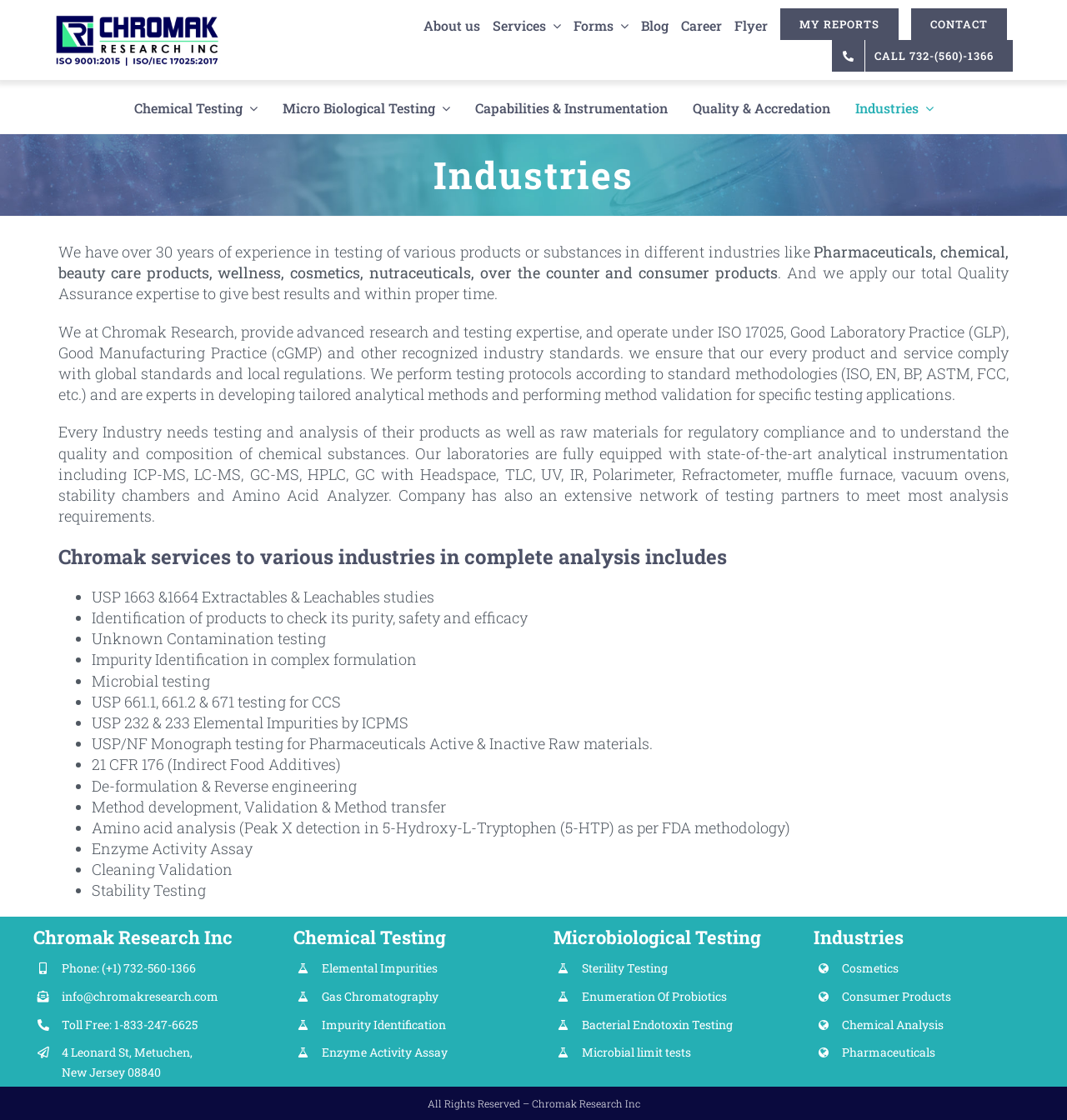Reply to the question with a single word or phrase:
What is the phone number of the laboratory?

(+1) 732-560-1366